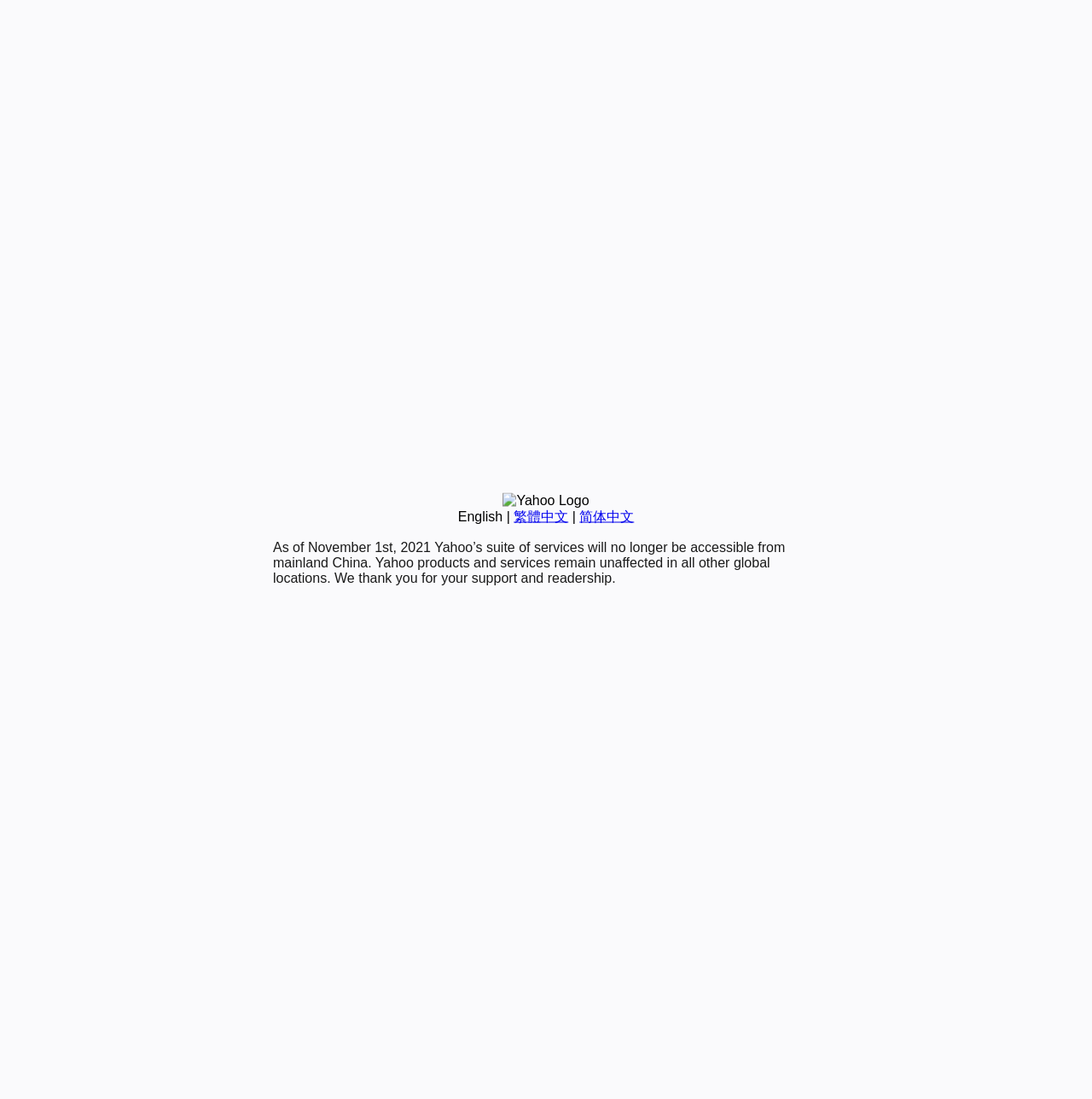From the webpage screenshot, identify the region described by 繁體中文. Provide the bounding box coordinates as (top-left x, top-left y, bottom-right x, bottom-right y), with each value being a floating point number between 0 and 1.

[0.47, 0.463, 0.52, 0.476]